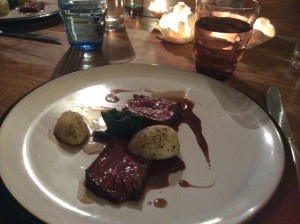What is the ambiance of the dining setting?
Carefully examine the image and provide a detailed answer to the question.

The caption sets the scene with 'softly glowing candlelight' and 'glasses of water reflecting the warm ambiance', creating a sense of a cozy and intimate dining experience.